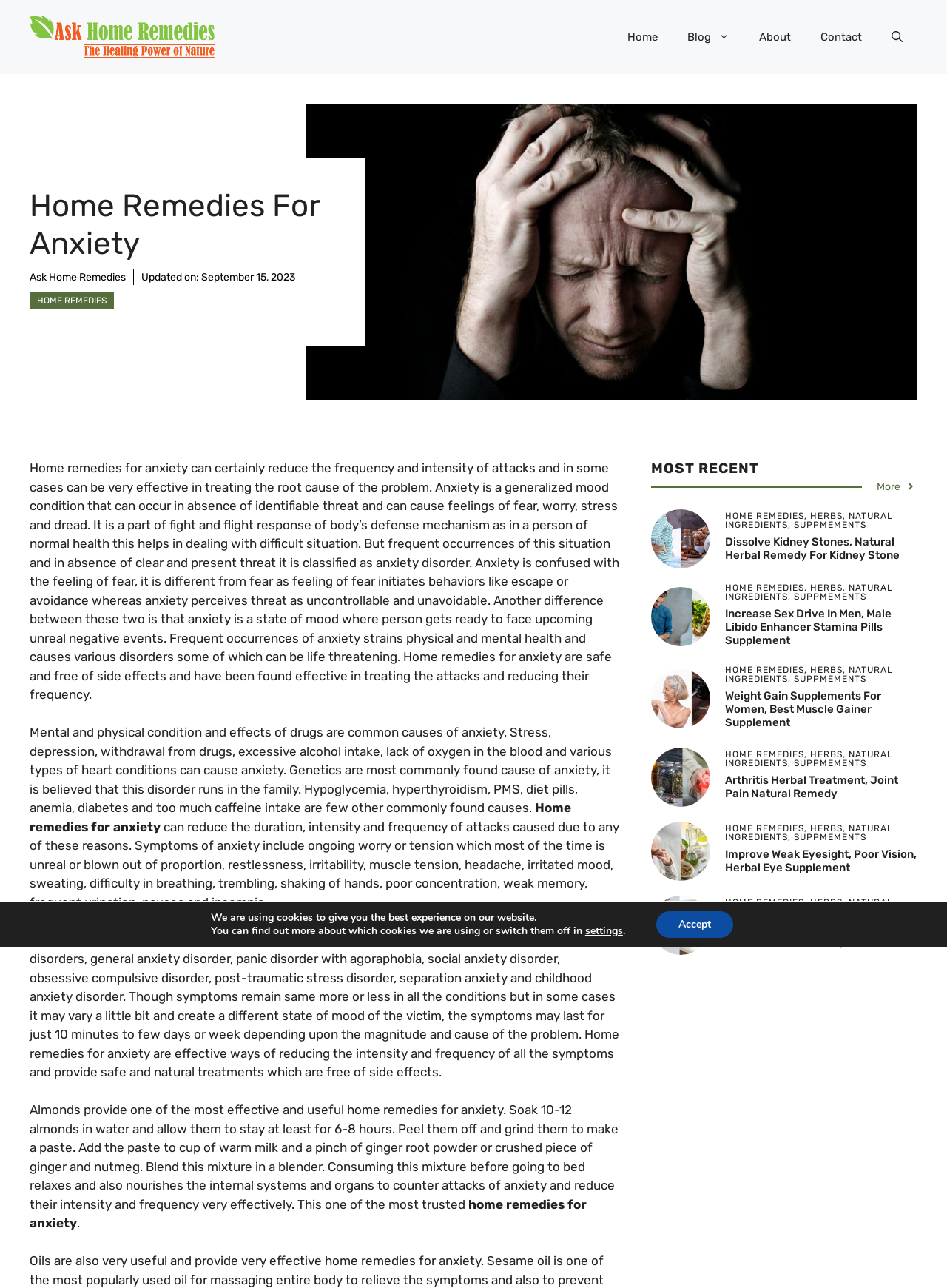Identify the bounding box coordinates of the region that needs to be clicked to carry out this instruction: "explore 'Home Remedies, Herbs, Natural Ingredients, Supplements'". Provide these coordinates as four float numbers ranging from 0 to 1, i.e., [left, top, right, bottom].

[0.766, 0.397, 0.969, 0.411]